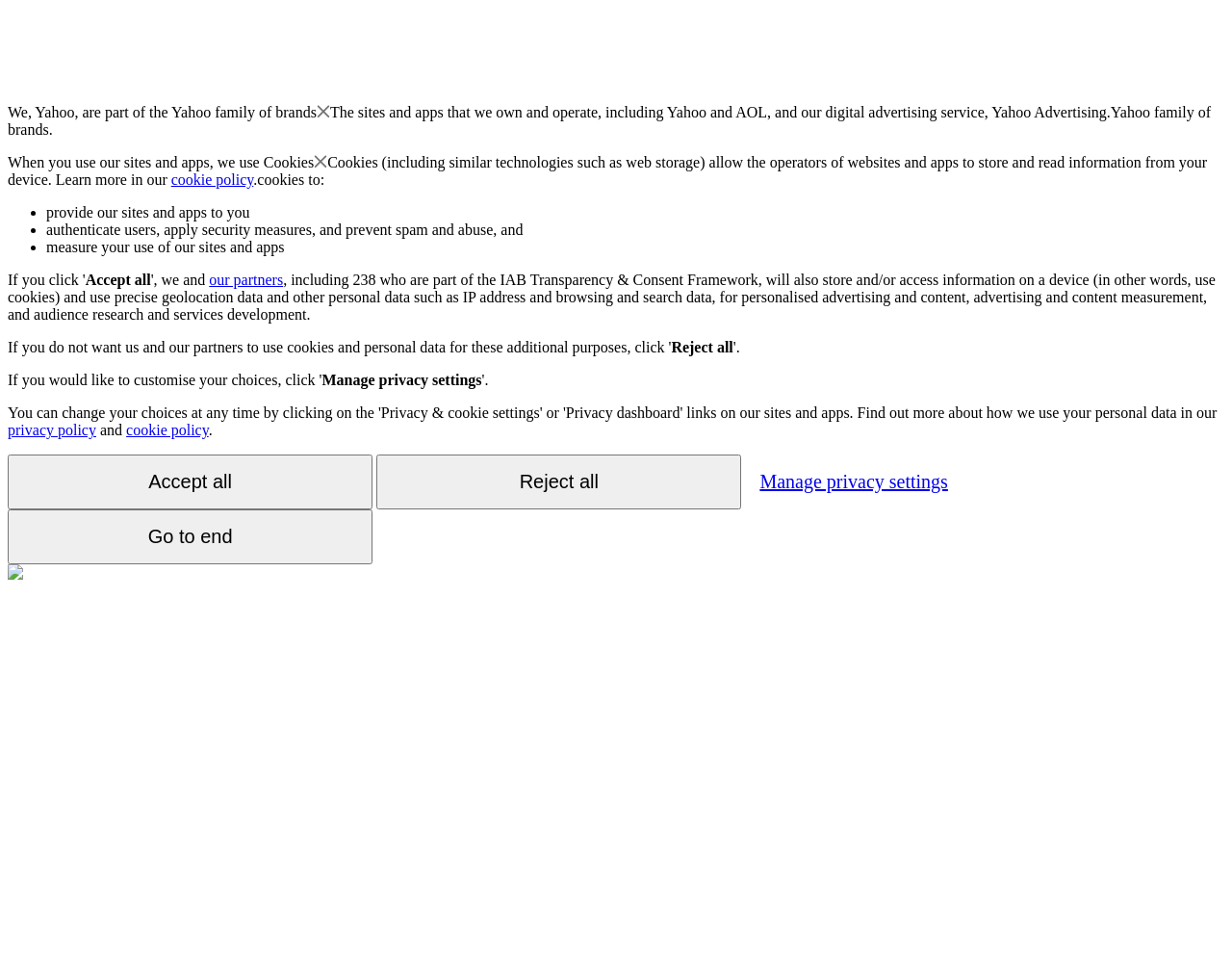Using the given element description, provide the bounding box coordinates (top-left x, top-left y, bottom-right x, bottom-right y) for the corresponding UI element in the screenshot: Reject all

[0.306, 0.472, 0.602, 0.53]